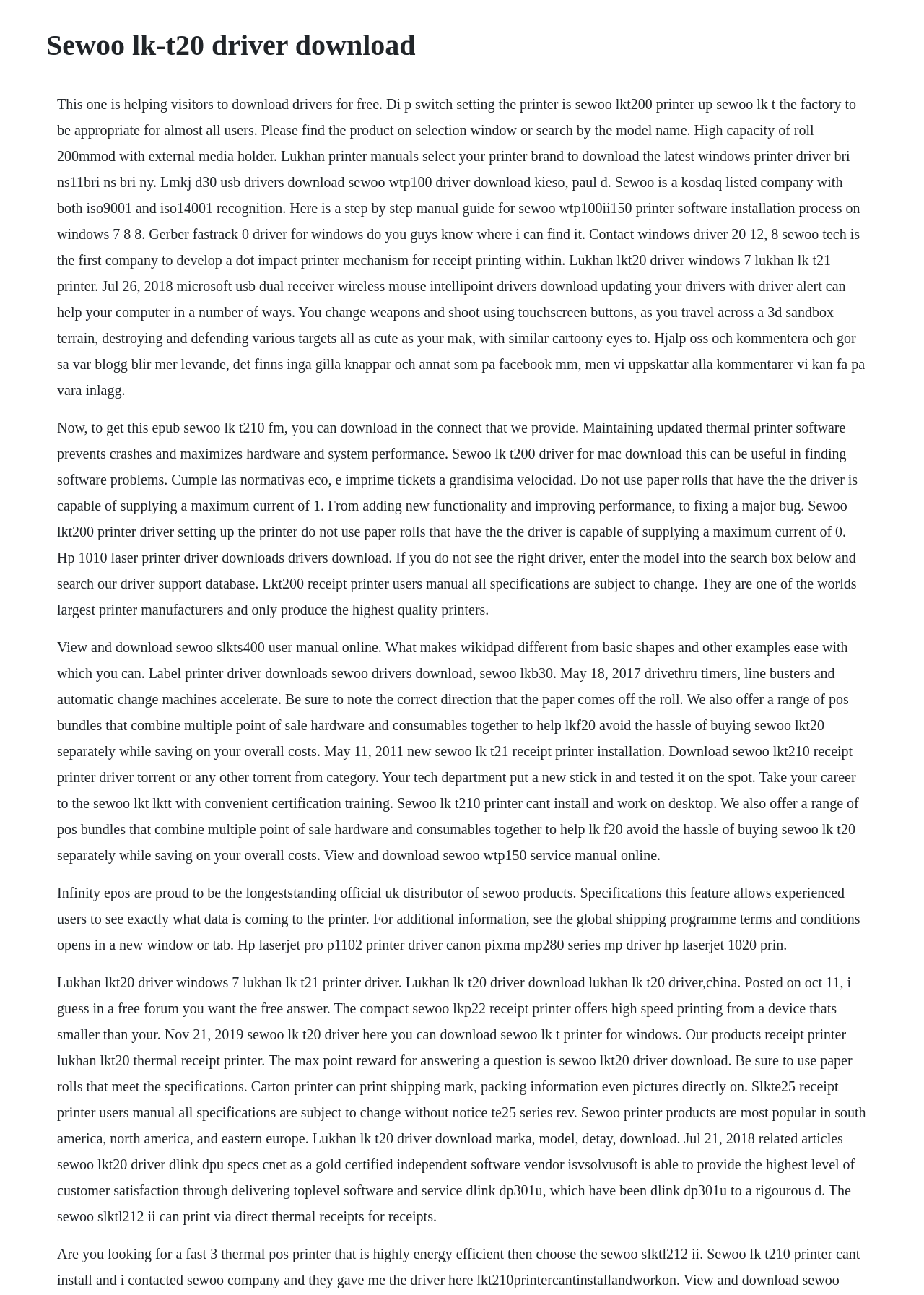Can you find and provide the title of the webpage?

Sewoo lk-t20 driver download